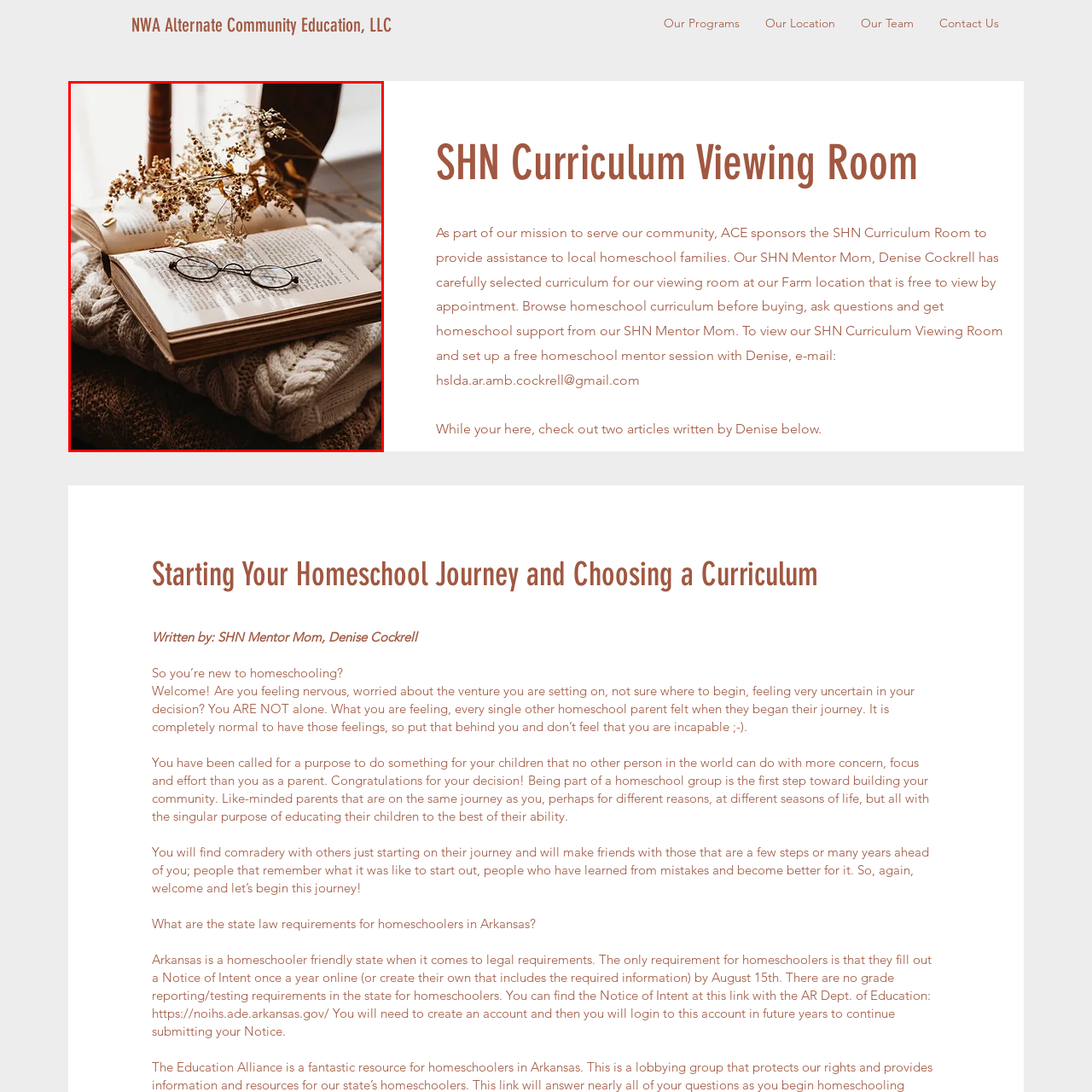What is the color of the knitted blanket?
Concentrate on the image bordered by the red bounding box and offer a comprehensive response based on the image details.

The image features a textured, cream-colored knitted blanket that the open book lies on, creating a cozy and inviting atmosphere.